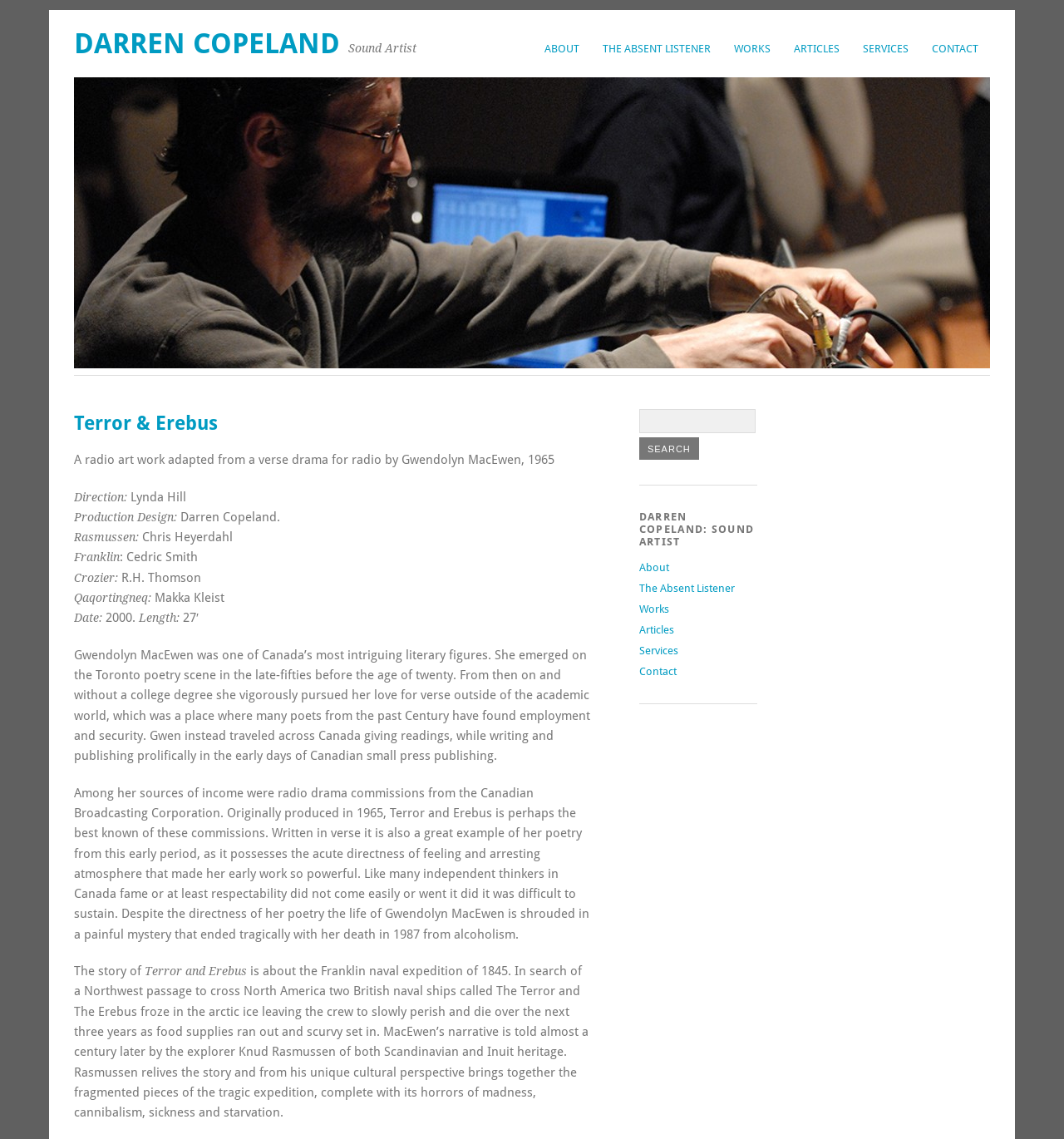Identify the bounding box coordinates of the region that needs to be clicked to carry out this instruction: "Click on ABOUT". Provide these coordinates as four float numbers ranging from 0 to 1, i.e., [left, top, right, bottom].

[0.501, 0.031, 0.555, 0.055]